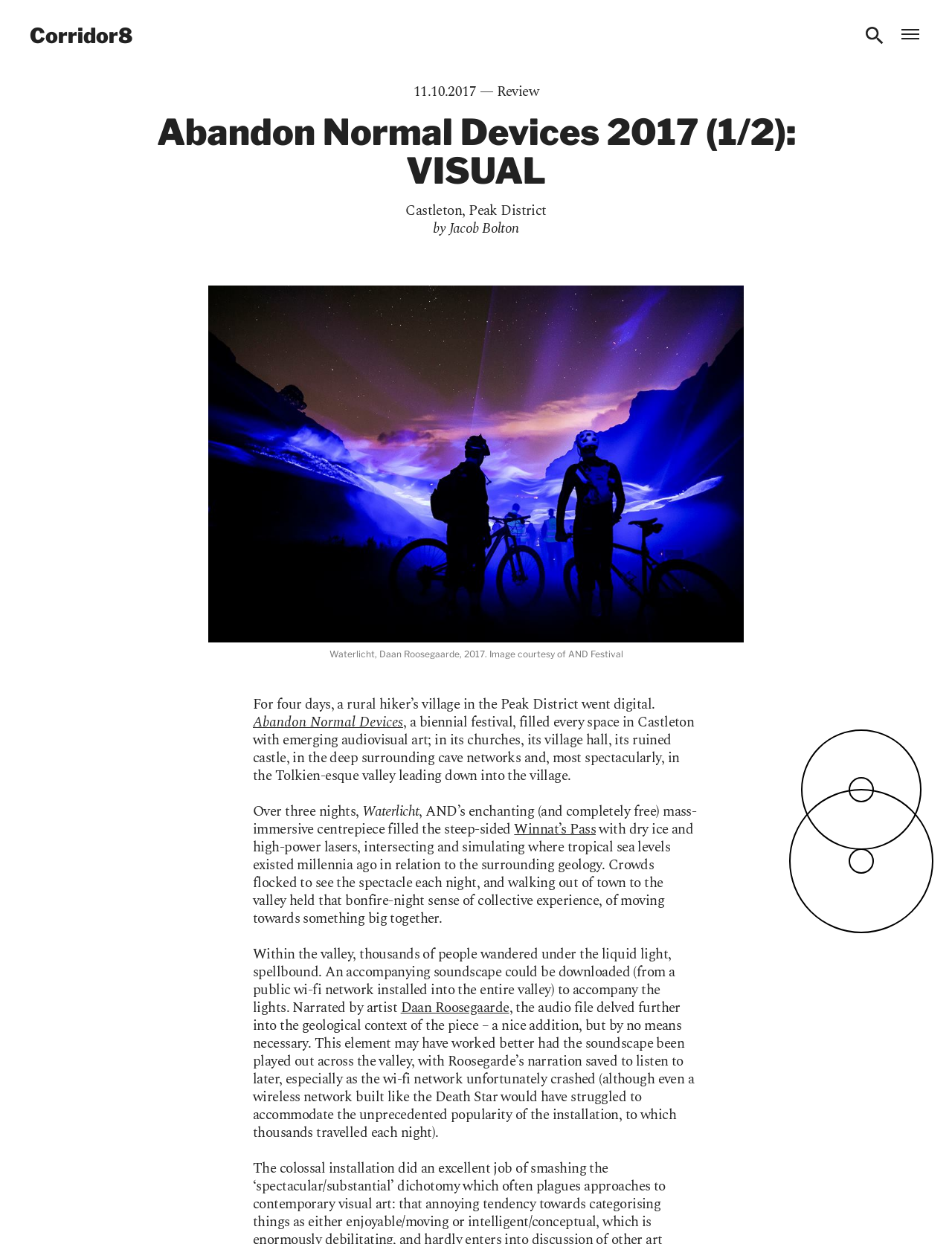Please identify the coordinates of the bounding box for the clickable region that will accomplish this instruction: "Search for something".

[0.9, 0.014, 0.938, 0.043]